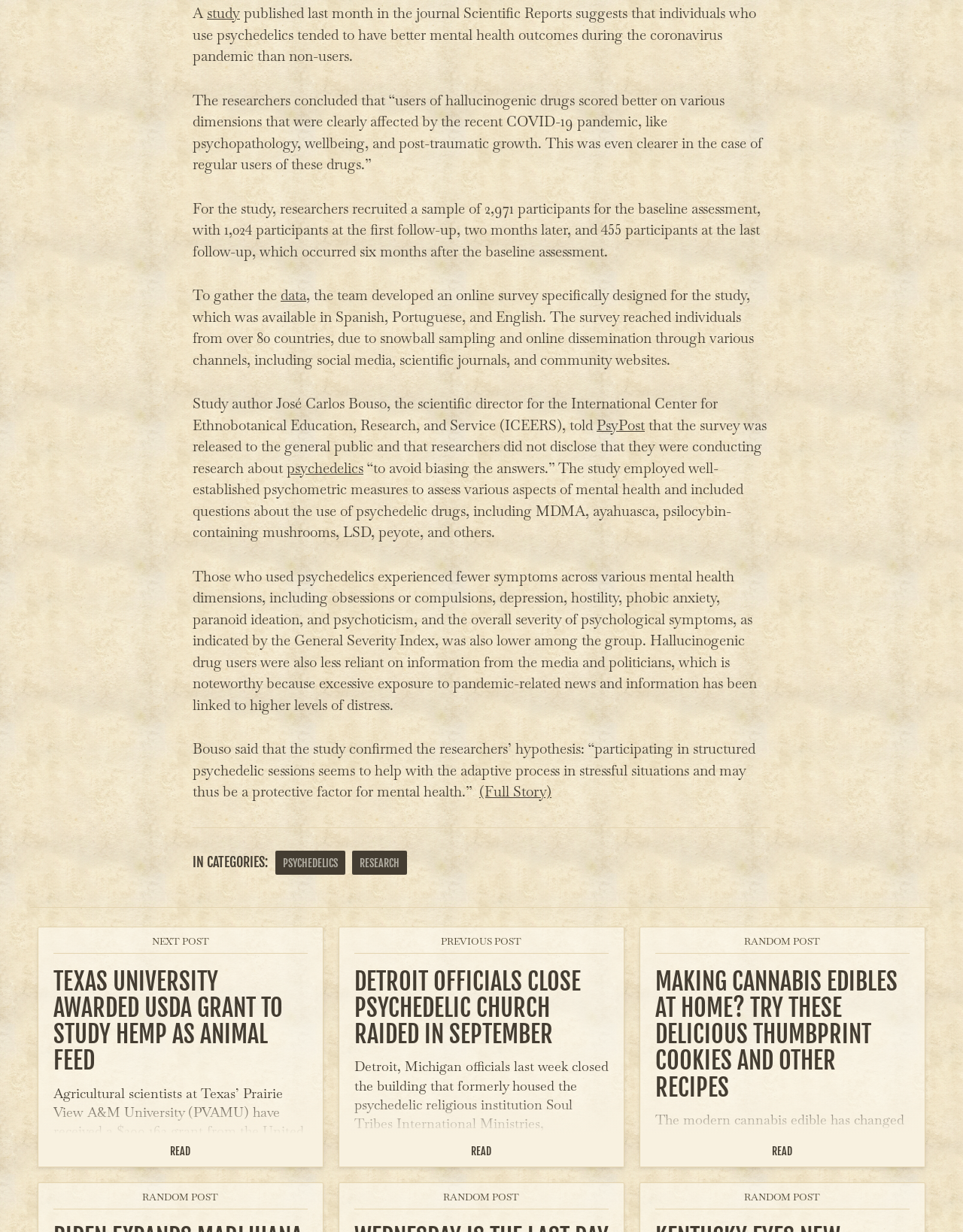Please locate the UI element described by "(Full Story)" and provide its bounding box coordinates.

[0.498, 0.641, 0.573, 0.656]